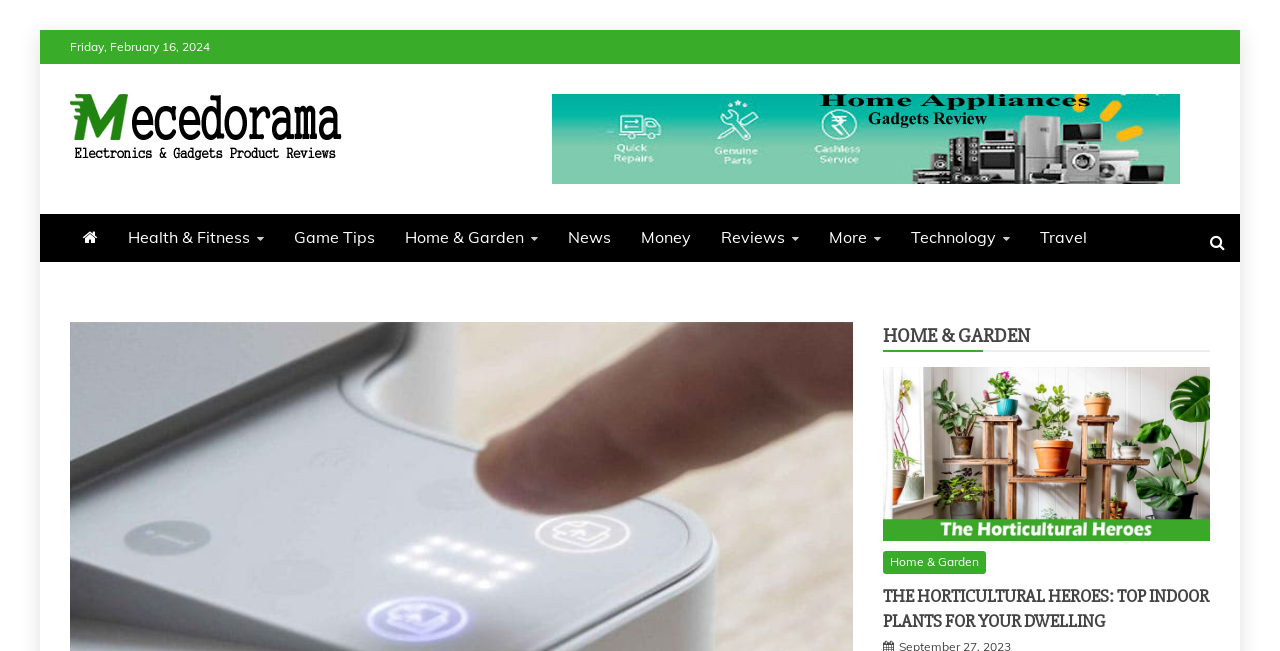What is the logo of the website?
Using the image, answer in one word or phrase.

Mecedoroma Logo Header